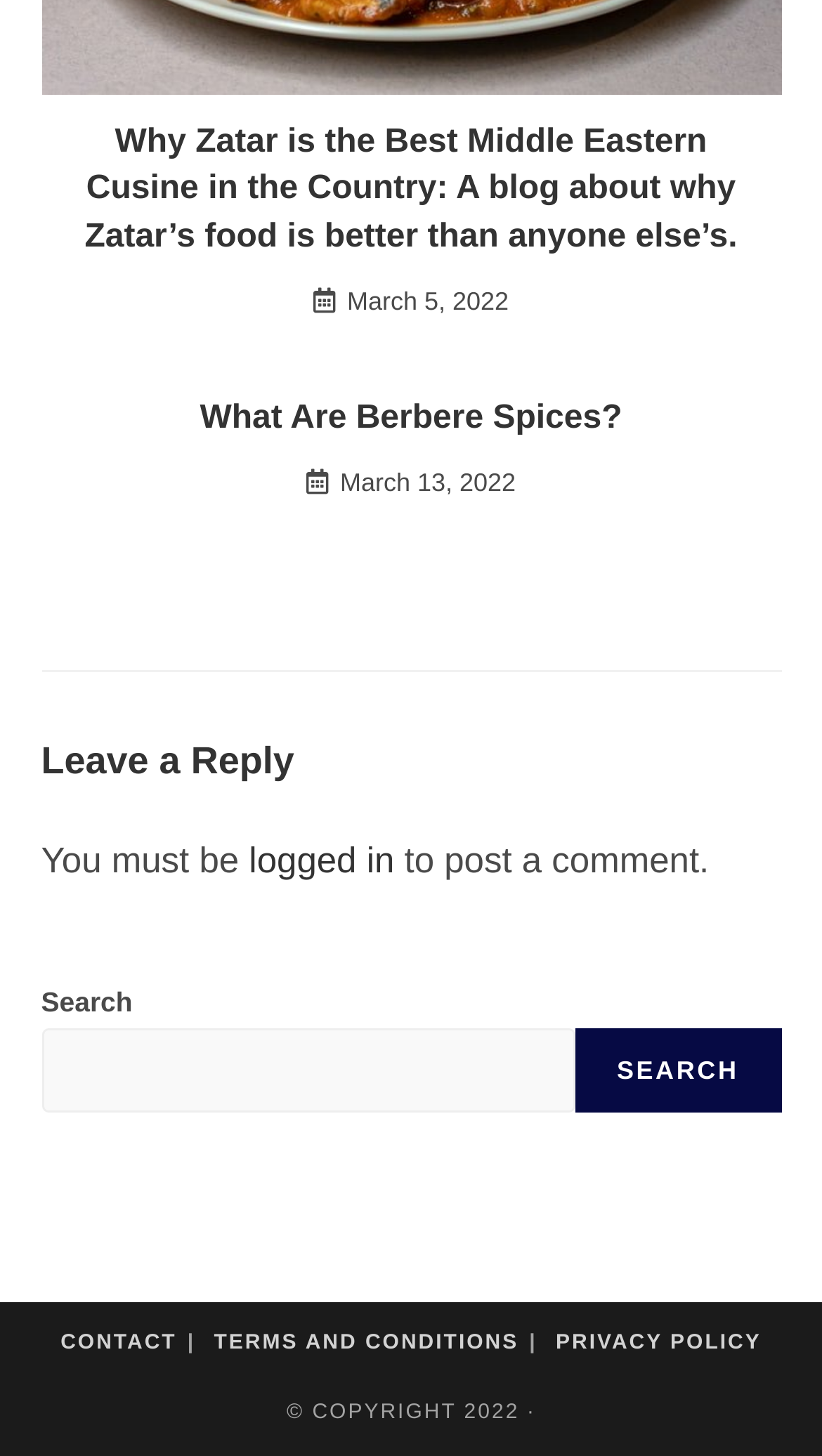Could you determine the bounding box coordinates of the clickable element to complete the instruction: "Search for something"? Provide the coordinates as four float numbers between 0 and 1, i.e., [left, top, right, bottom].

[0.05, 0.706, 0.699, 0.764]